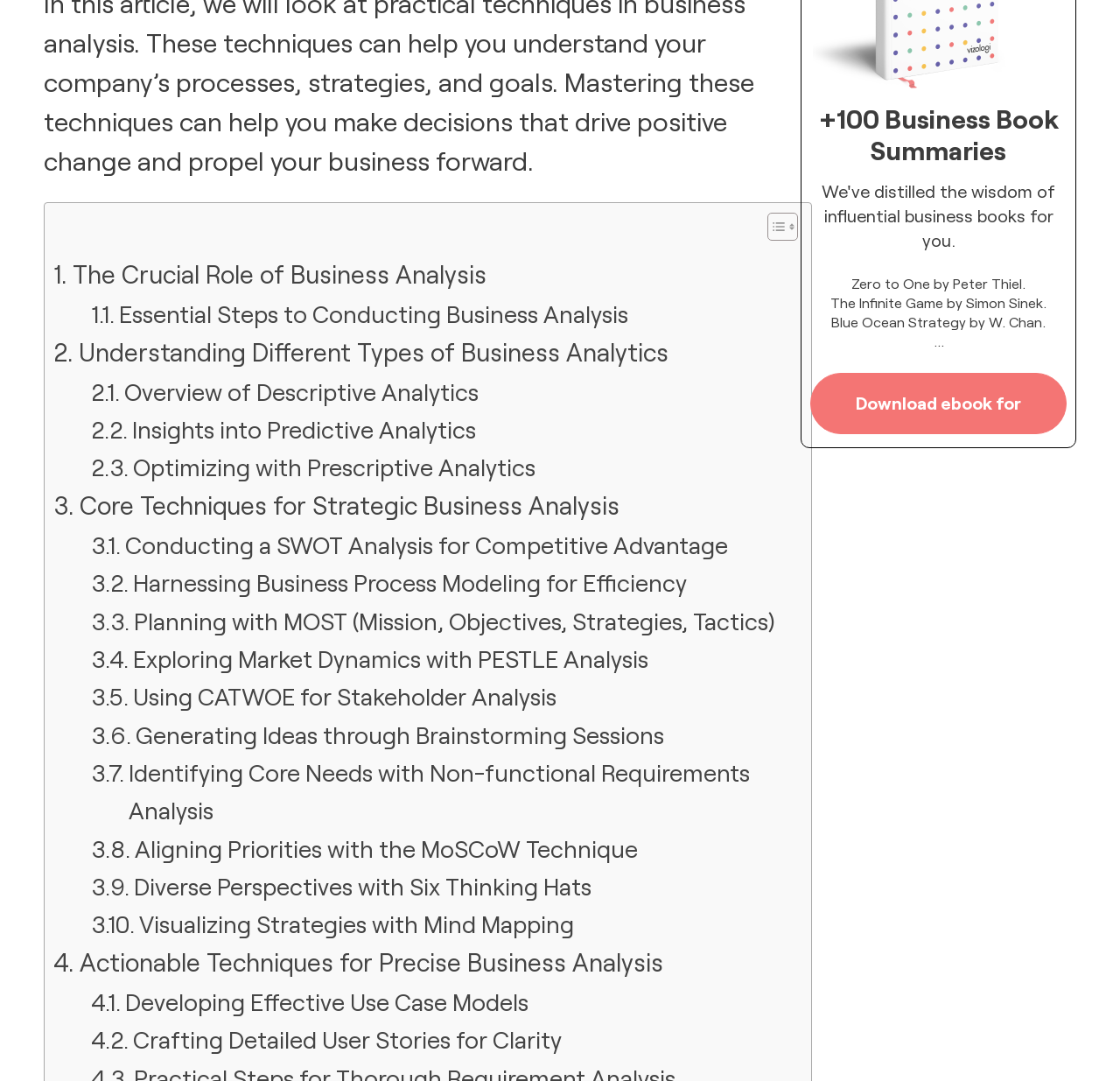Please identify the bounding box coordinates of the region to click in order to complete the given instruction: "Toggle table of content". The coordinates should be four float numbers between 0 and 1, i.e., [left, top, right, bottom].

[0.673, 0.196, 0.708, 0.236]